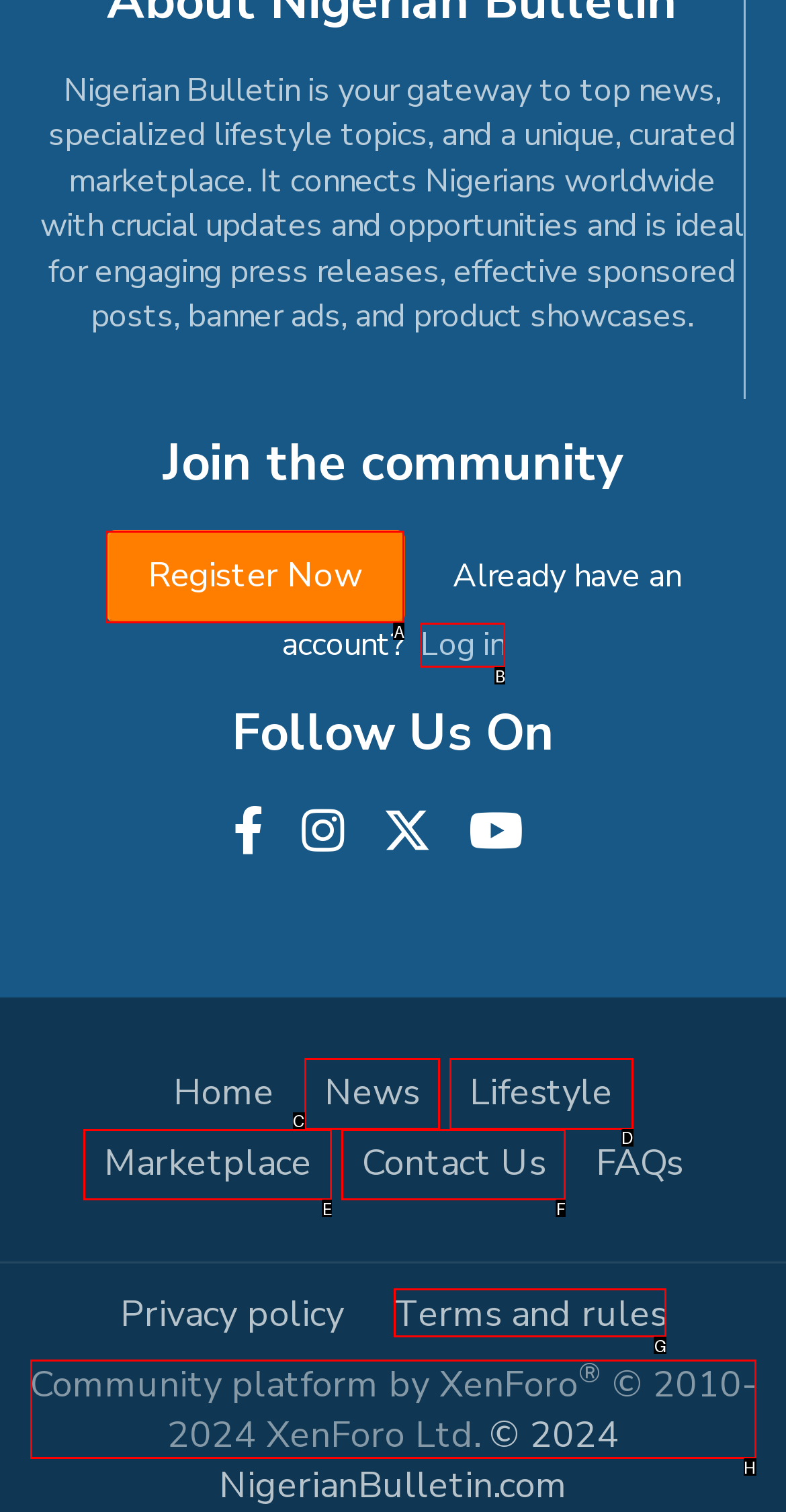Identify the HTML element that matches the description: Register Now. Provide the letter of the correct option from the choices.

A